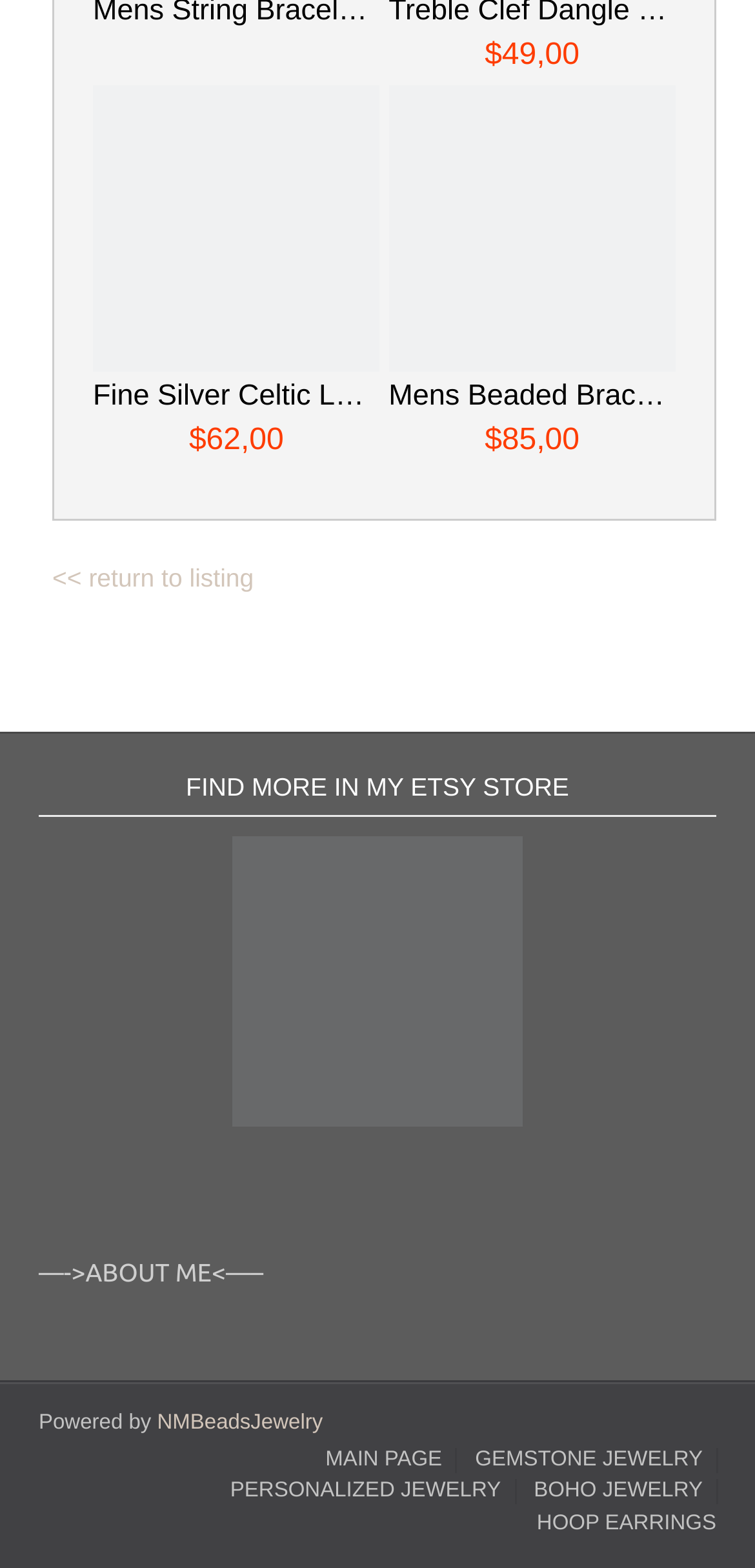Give a one-word or one-phrase response to the question:
What type of earrings are featured on this page?

Hoop Earrings